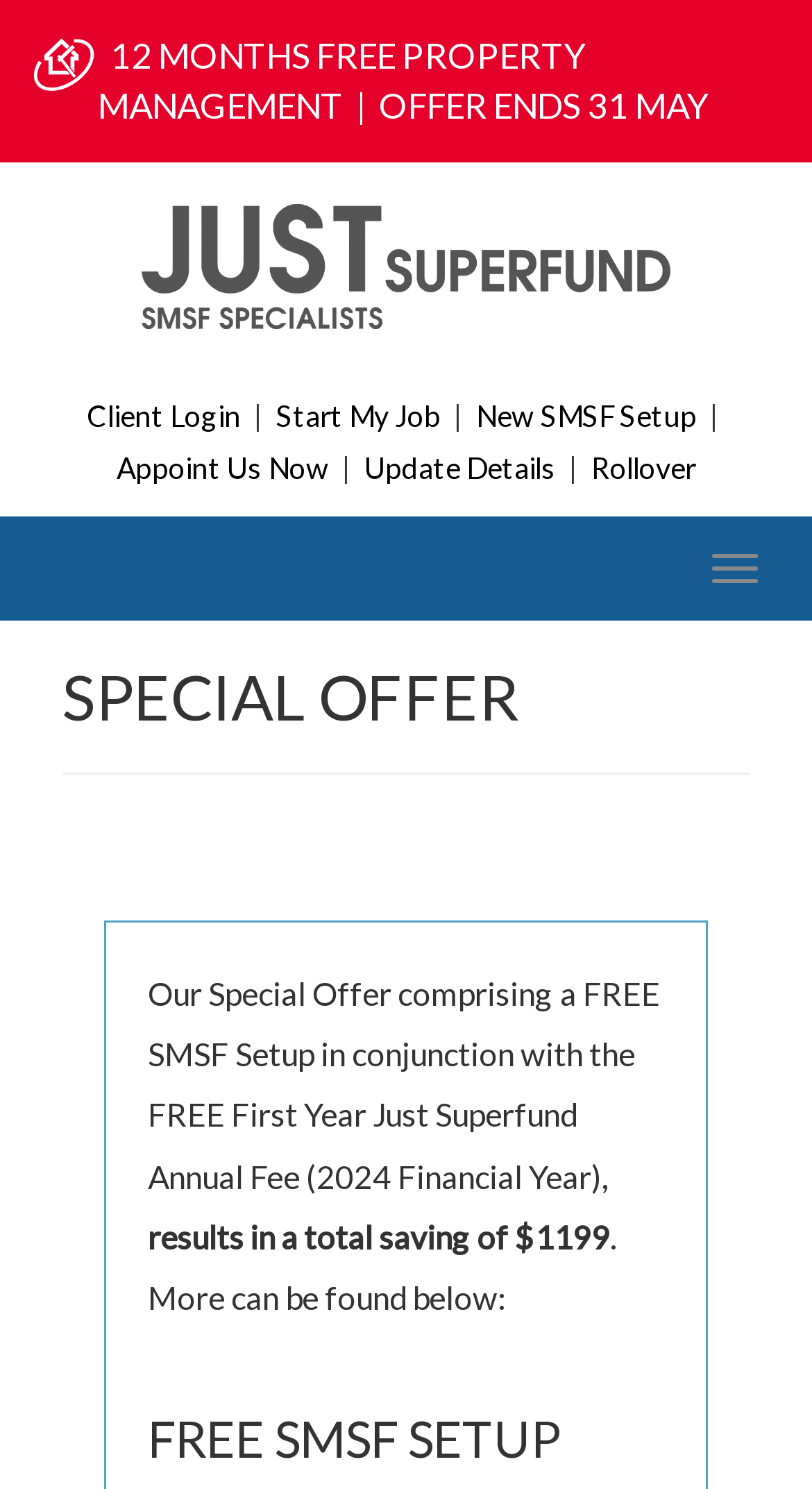What is the purpose of the button on the right?
Please give a detailed and elaborate answer to the question based on the image.

The button on the right side of the webpage does not have any text or description, making it unclear what its purpose is. It could be a call-to-action button or a navigation button, but without more context, it is difficult to determine its exact function.